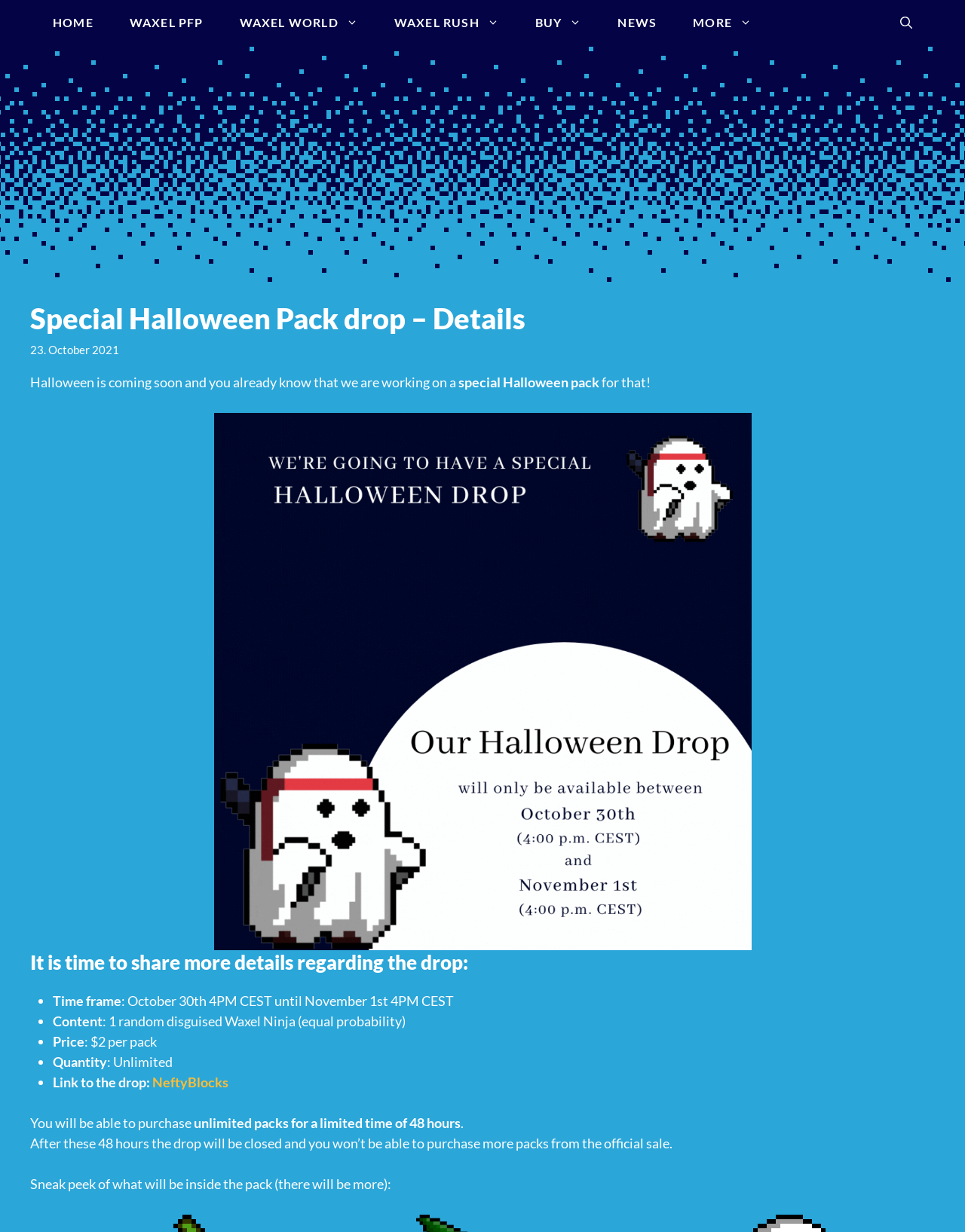Please find the bounding box for the following UI element description. Provide the coordinates in (top-left x, top-left y, bottom-right x, bottom-right y) format, with values between 0 and 1: Insurance Disputes

None